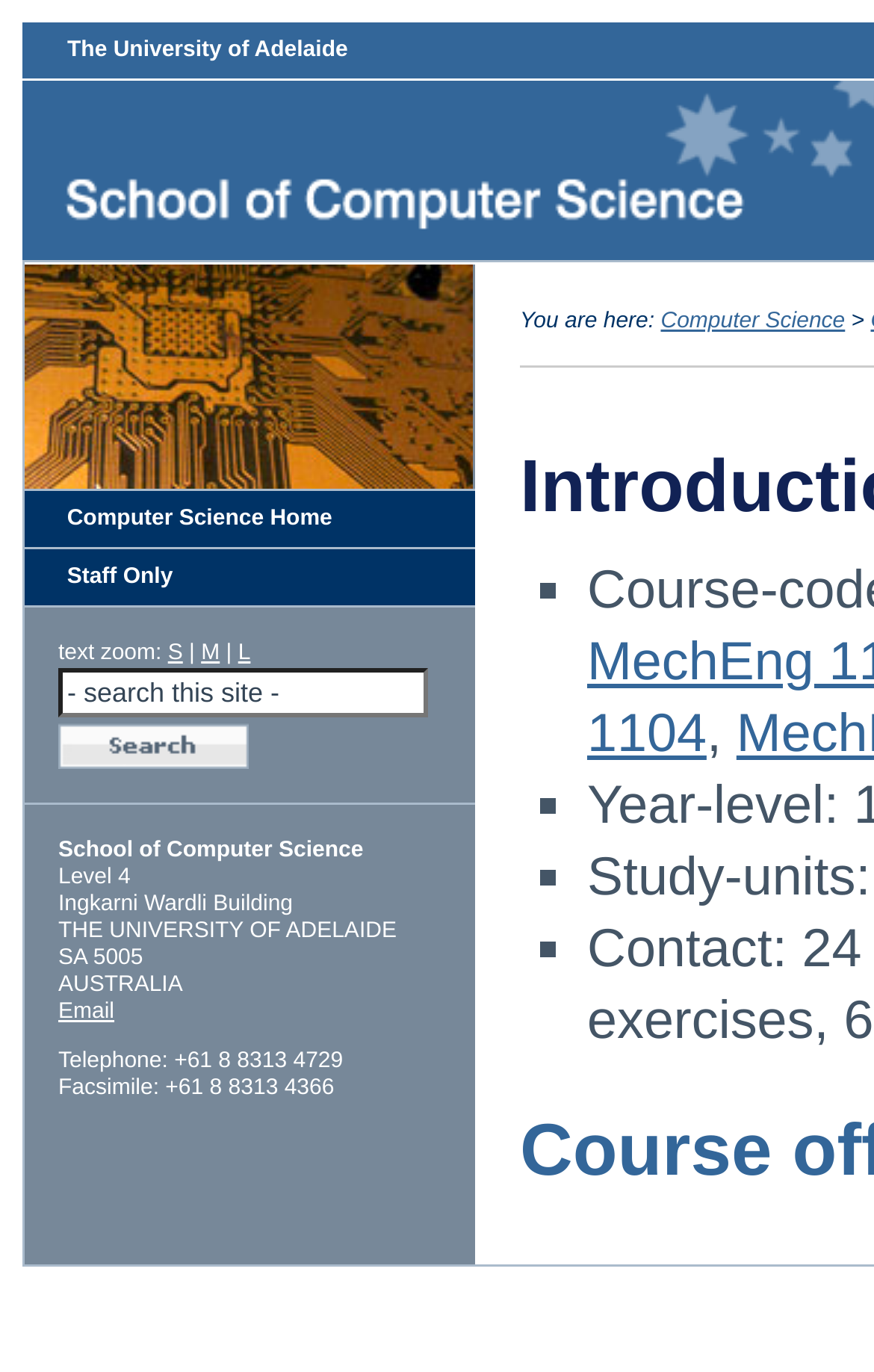Predict the bounding box for the UI component with the following description: "L".

[0.272, 0.467, 0.287, 0.485]